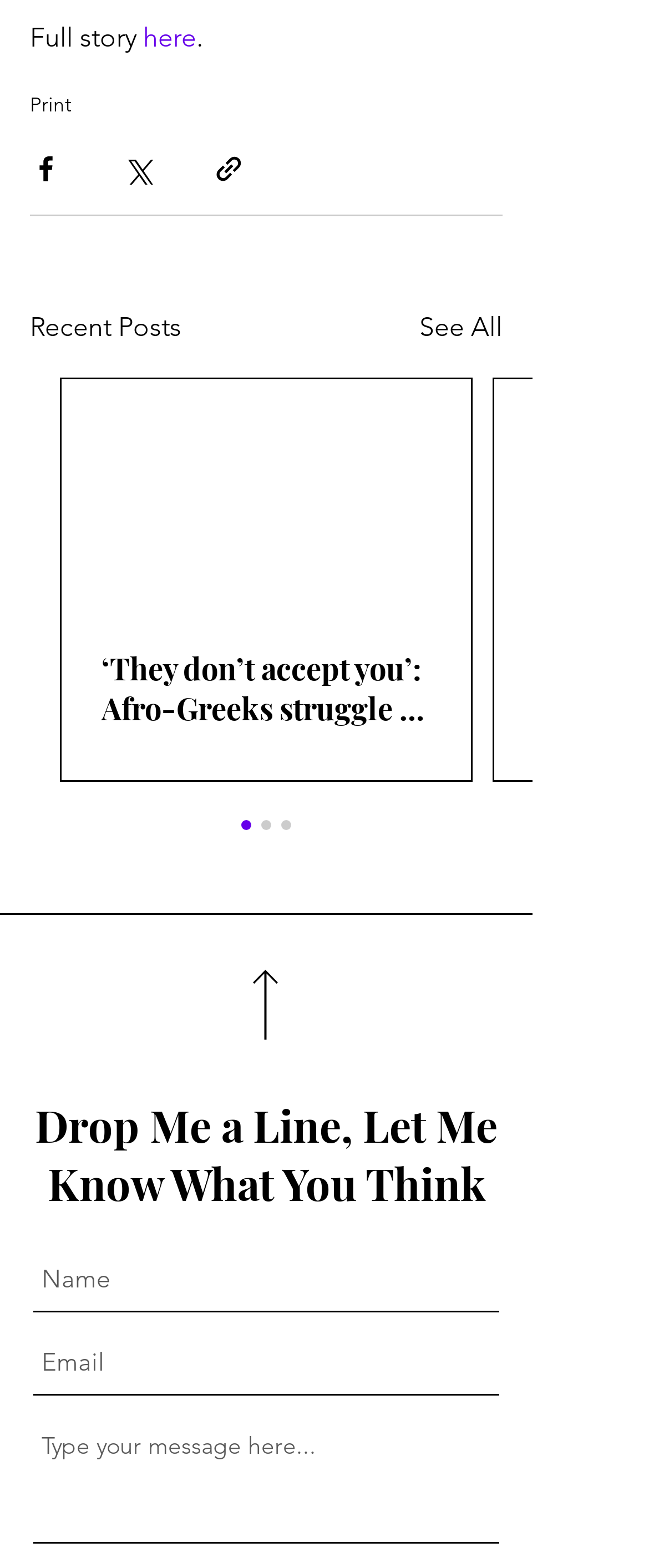What is the title of the section below the 'Full story' link?
Using the image, respond with a single word or phrase.

Recent Posts